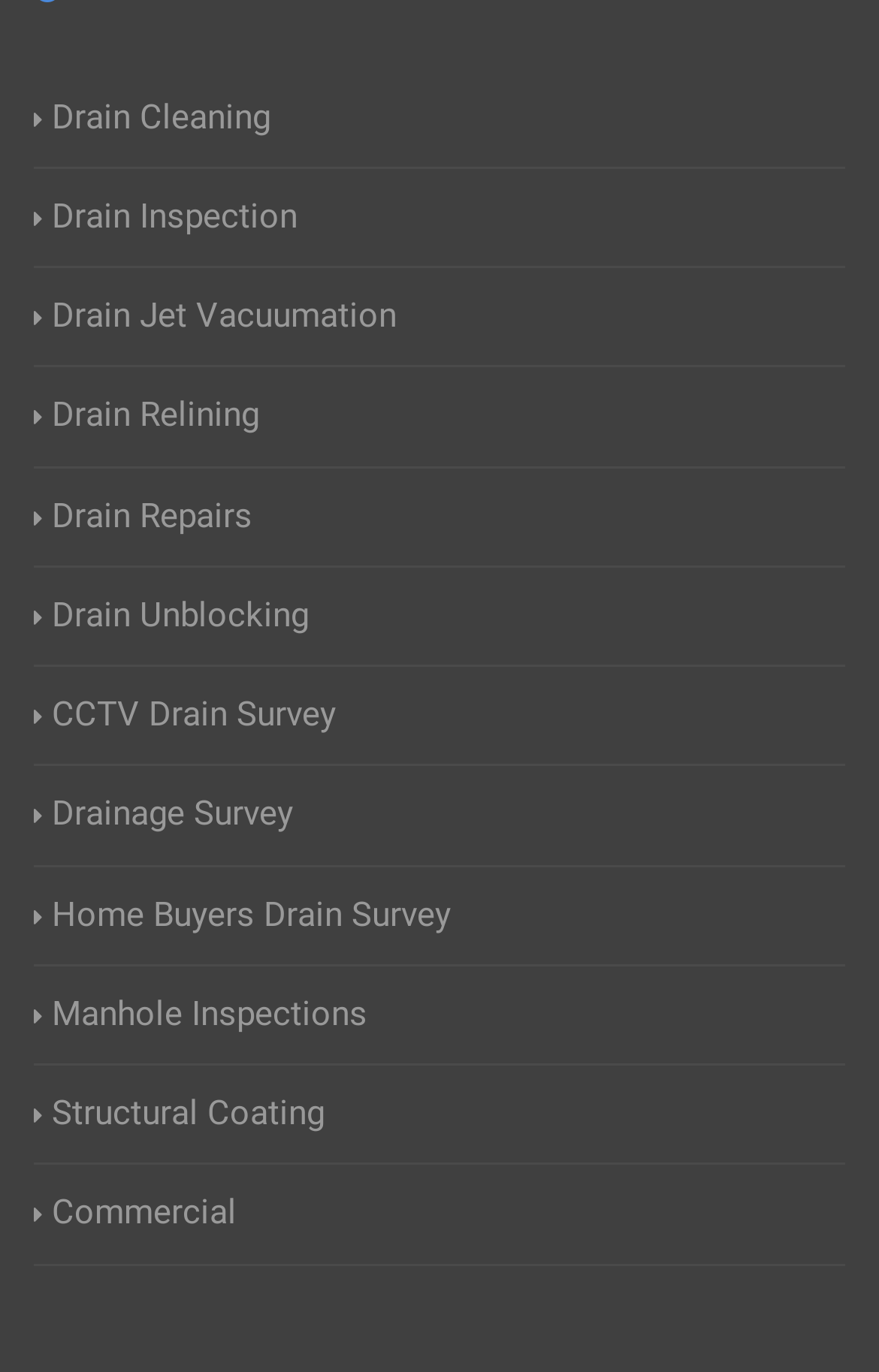Is Manhole Inspections a type of survey?
Based on the image, provide a one-word or brief-phrase response.

No